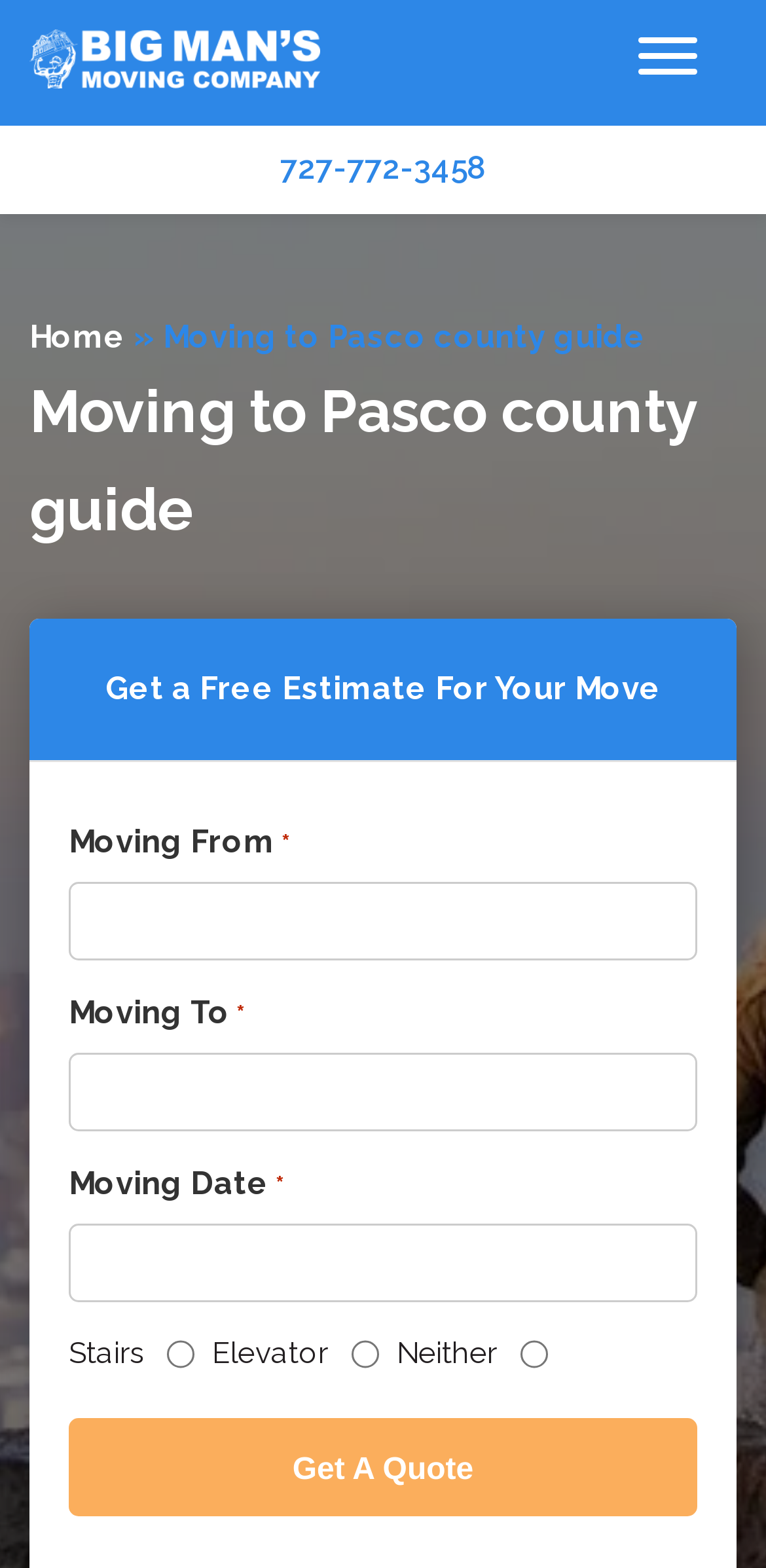How many radio options are there for 'Untitled' group?
Refer to the image and respond with a one-word or short-phrase answer.

3